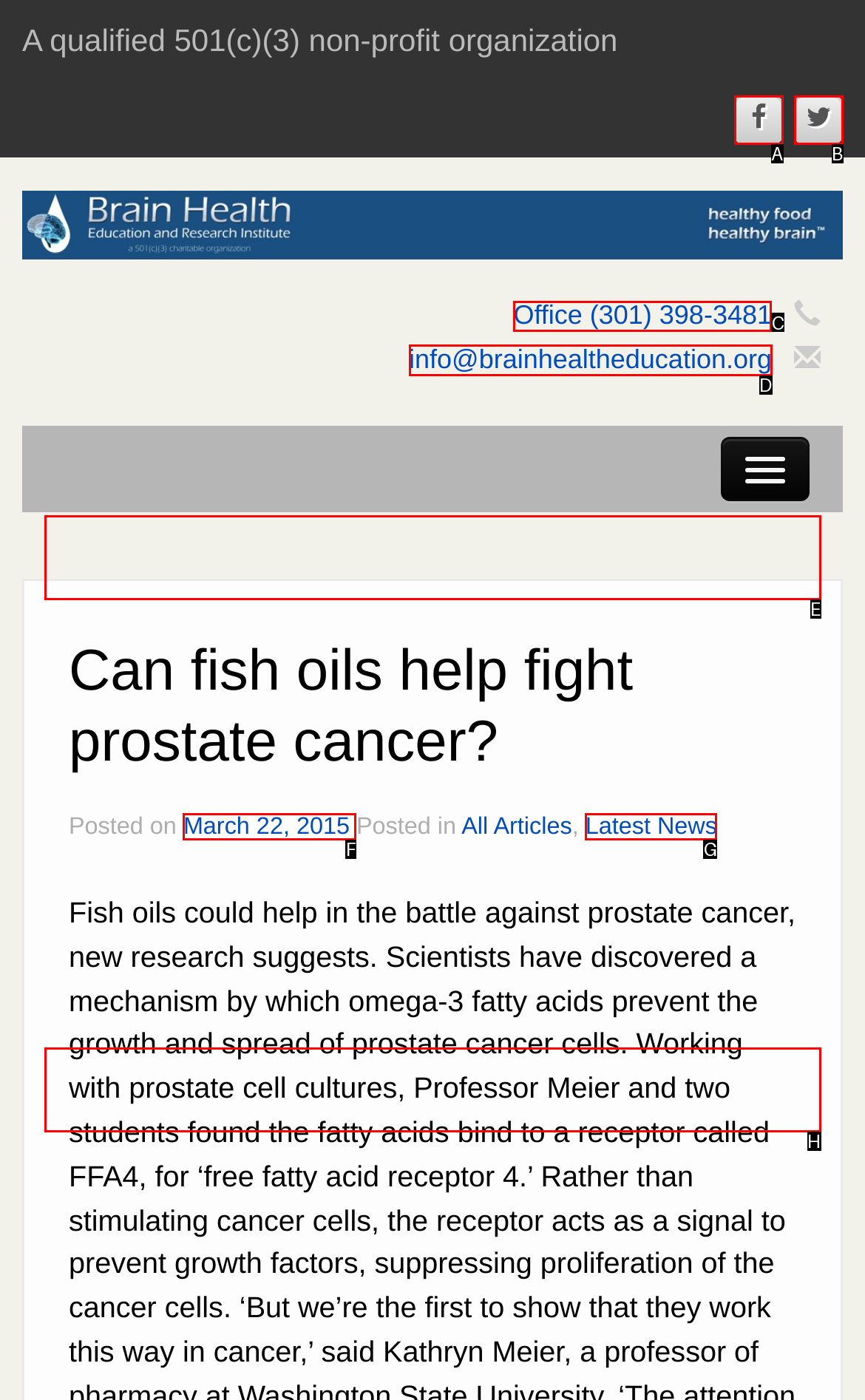Select the appropriate HTML element that needs to be clicked to execute the following task: Contact the office via phone. Respond with the letter of the option.

C